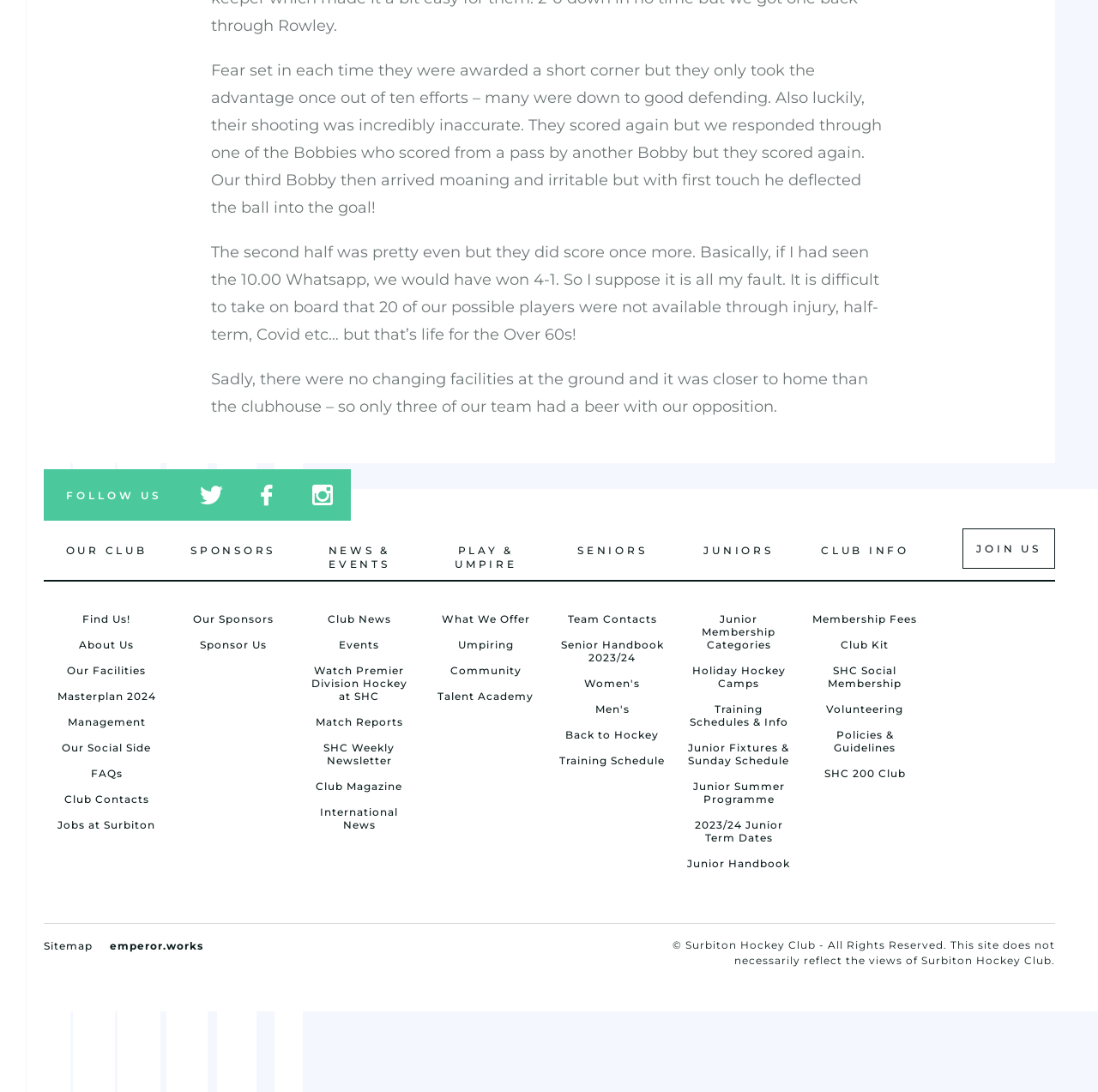Find the bounding box coordinates for the element that must be clicked to complete the instruction: "Find the location of Surbiton Hockey Club". The coordinates should be four float numbers between 0 and 1, indicated as [left, top, right, bottom].

[0.075, 0.561, 0.119, 0.573]